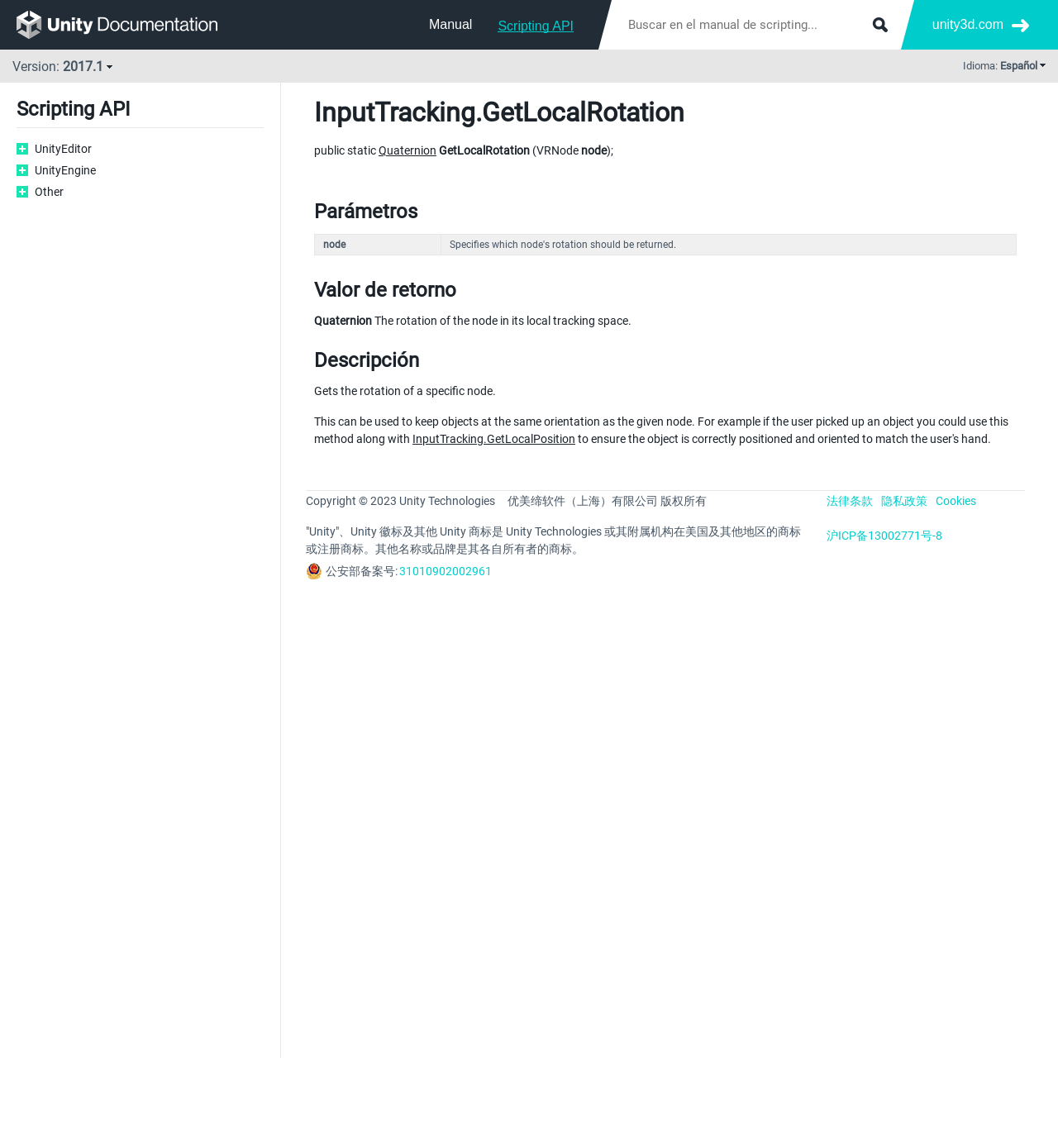What is the purpose of GetLocalRotation?
Using the image as a reference, answer the question in detail.

The purpose of GetLocalRotation is to keep objects at the same orientation as the given node, as described in the 'Descripción' section of the webpage, where it says 'This can be used to keep objects at the same orientation as the given node.'